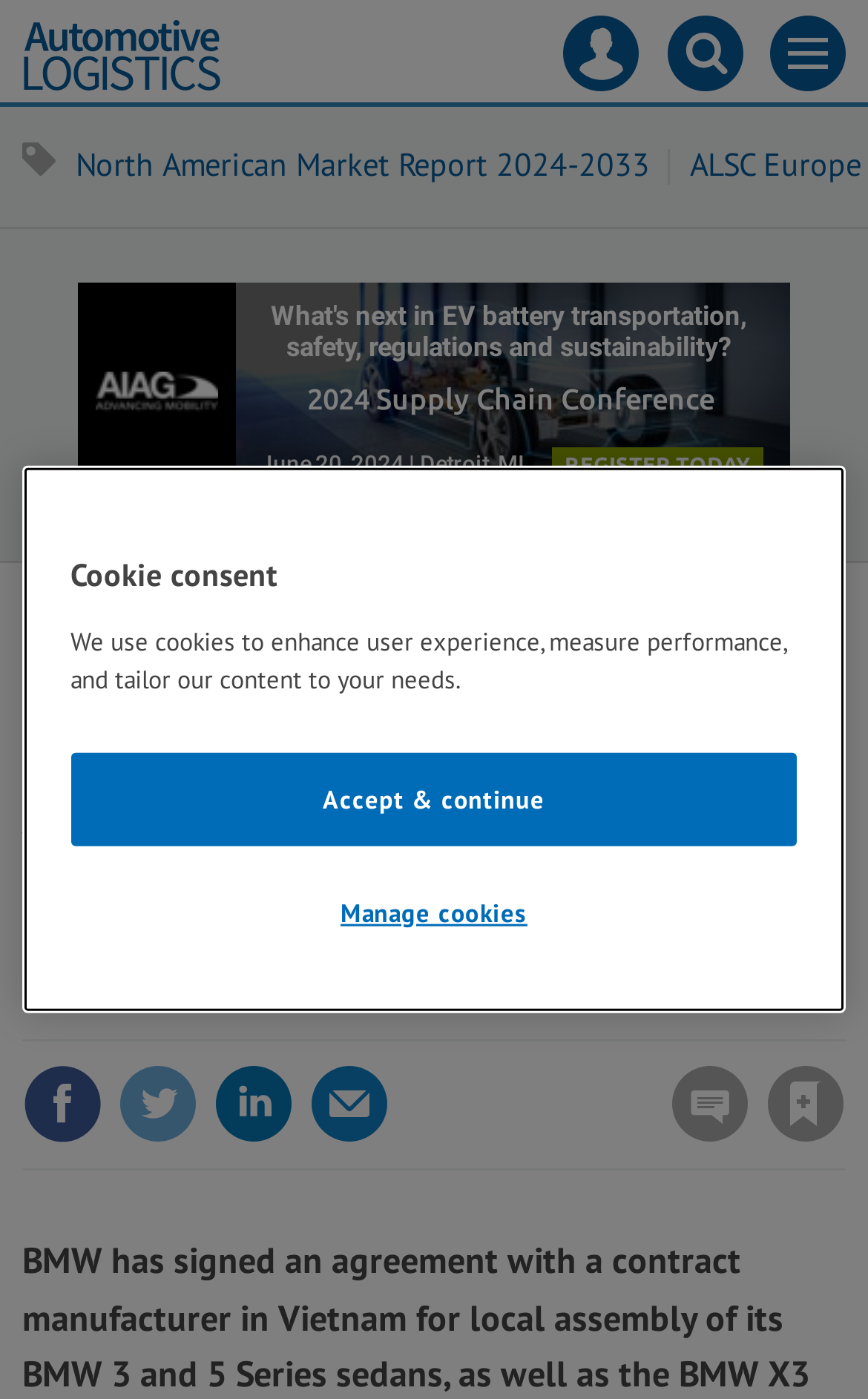What is the date of the article?
Please answer the question with as much detail as possible using the screenshot.

I found the date of the article by looking at the text next to the author's name, which is located below the main heading of the article.